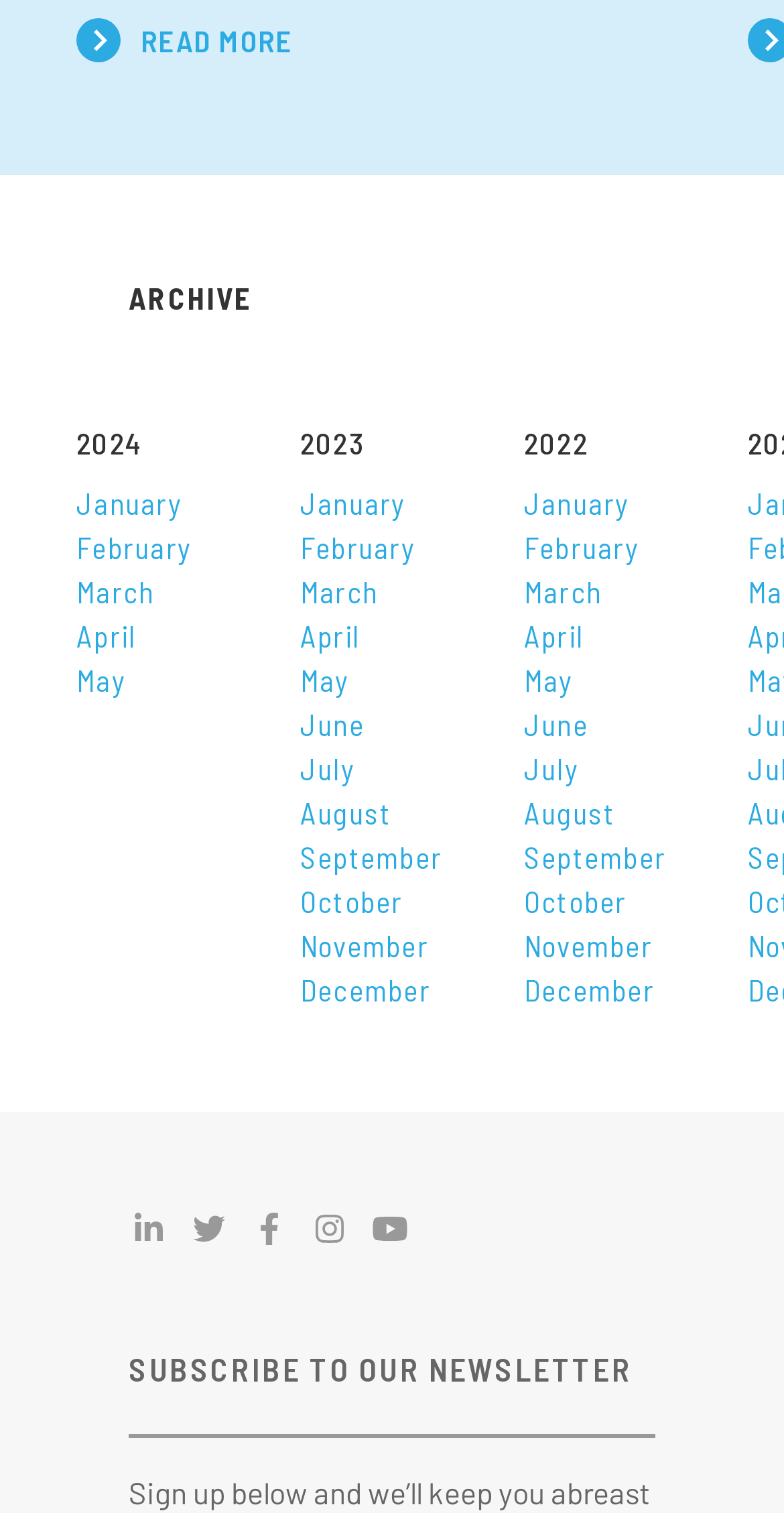Determine the bounding box coordinates for the clickable element required to fulfill the instruction: "access the fifteenth link". Provide the coordinates as four float numbers between 0 and 1, i.e., [left, top, right, bottom].

None